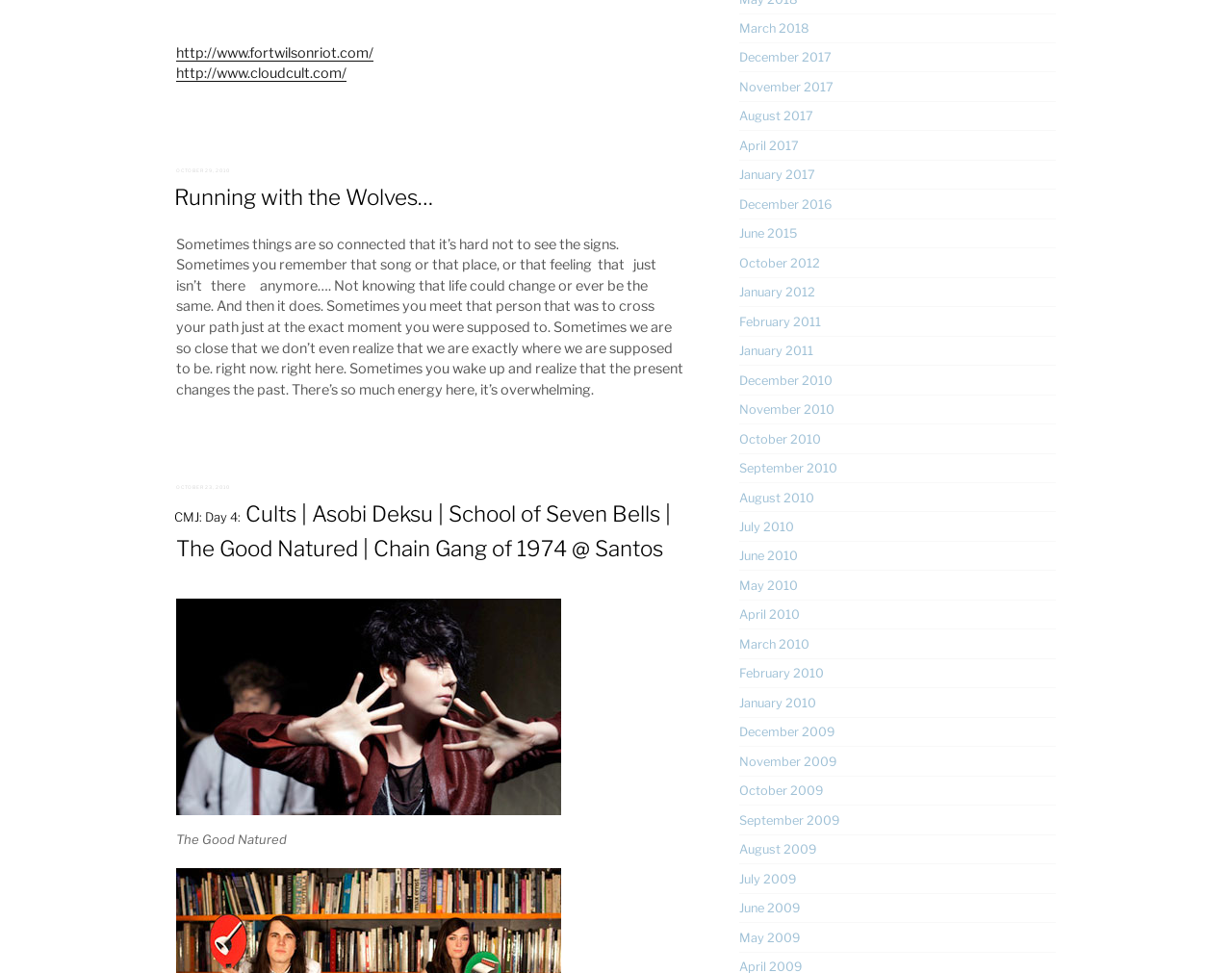Please identify the bounding box coordinates of the element's region that needs to be clicked to fulfill the following instruction: "Click on the 'HOMEPLATE' link". The bounding box coordinates should consist of four float numbers between 0 and 1, i.e., [left, top, right, bottom].

None